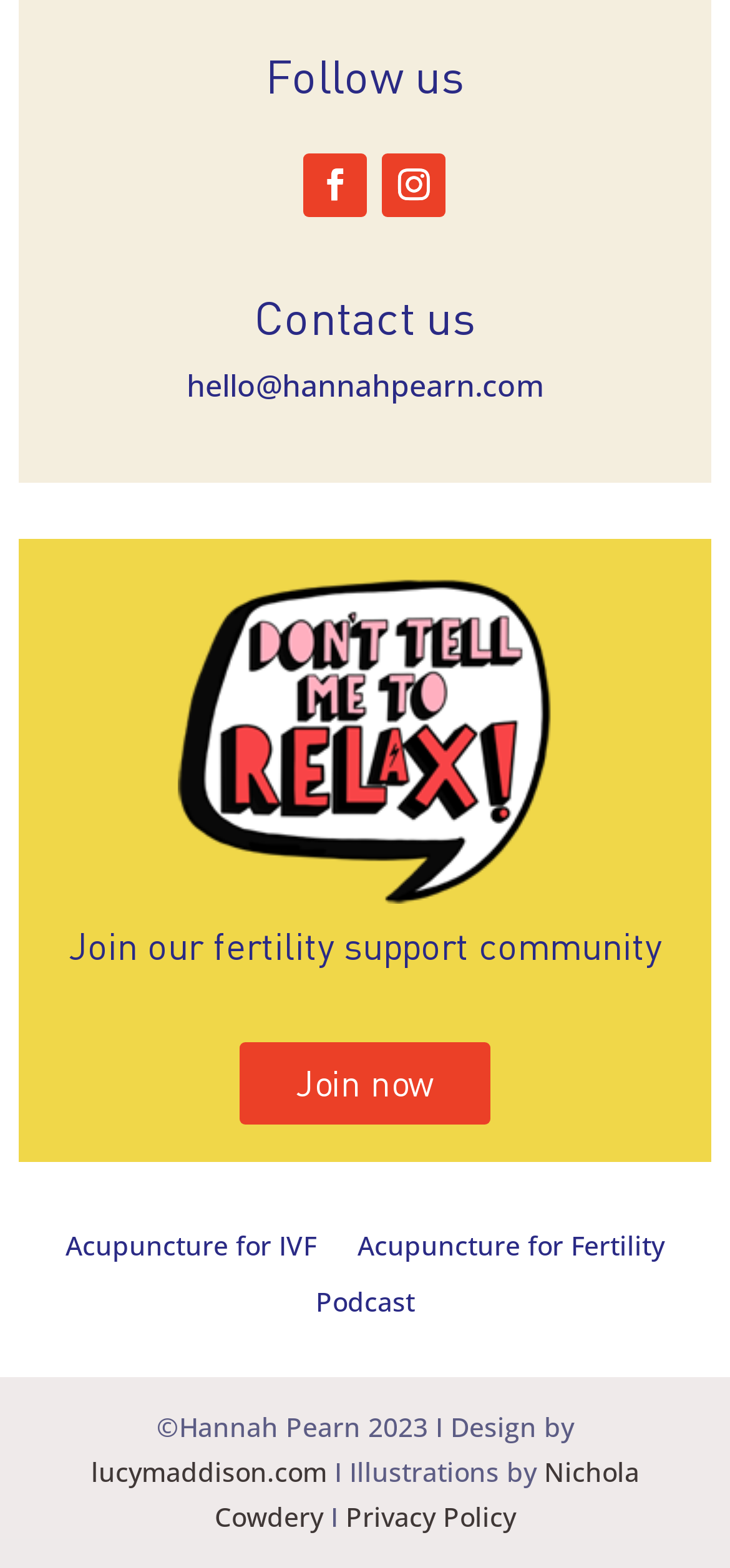Bounding box coordinates should be provided in the format (top-left x, top-left y, bottom-right x, bottom-right y) with all values between 0 and 1. Identify the bounding box for this UI element: Join now

[0.328, 0.665, 0.672, 0.717]